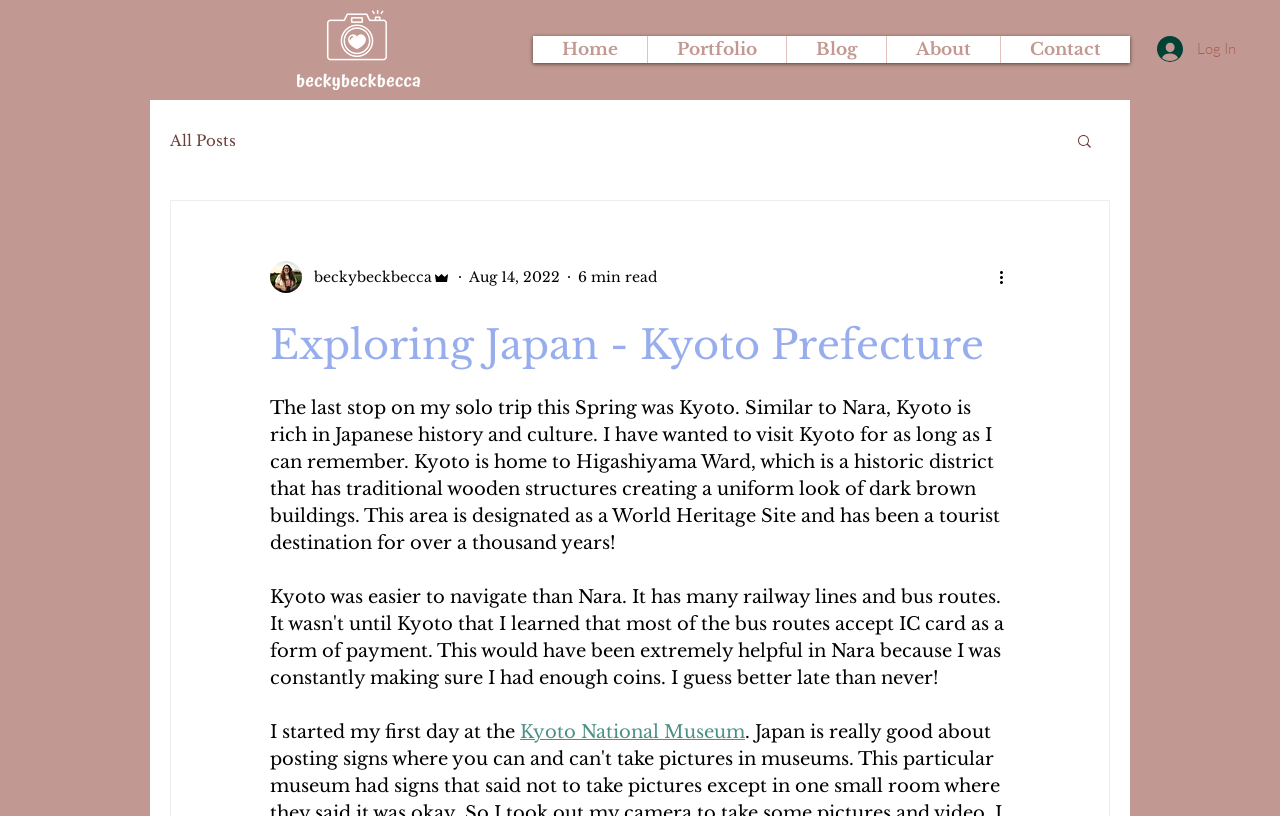What is the date of the blog post?
Refer to the image and give a detailed answer to the question.

I found the date of the blog post by looking at the text below the author's name, which says 'Aug 14, 2022'.